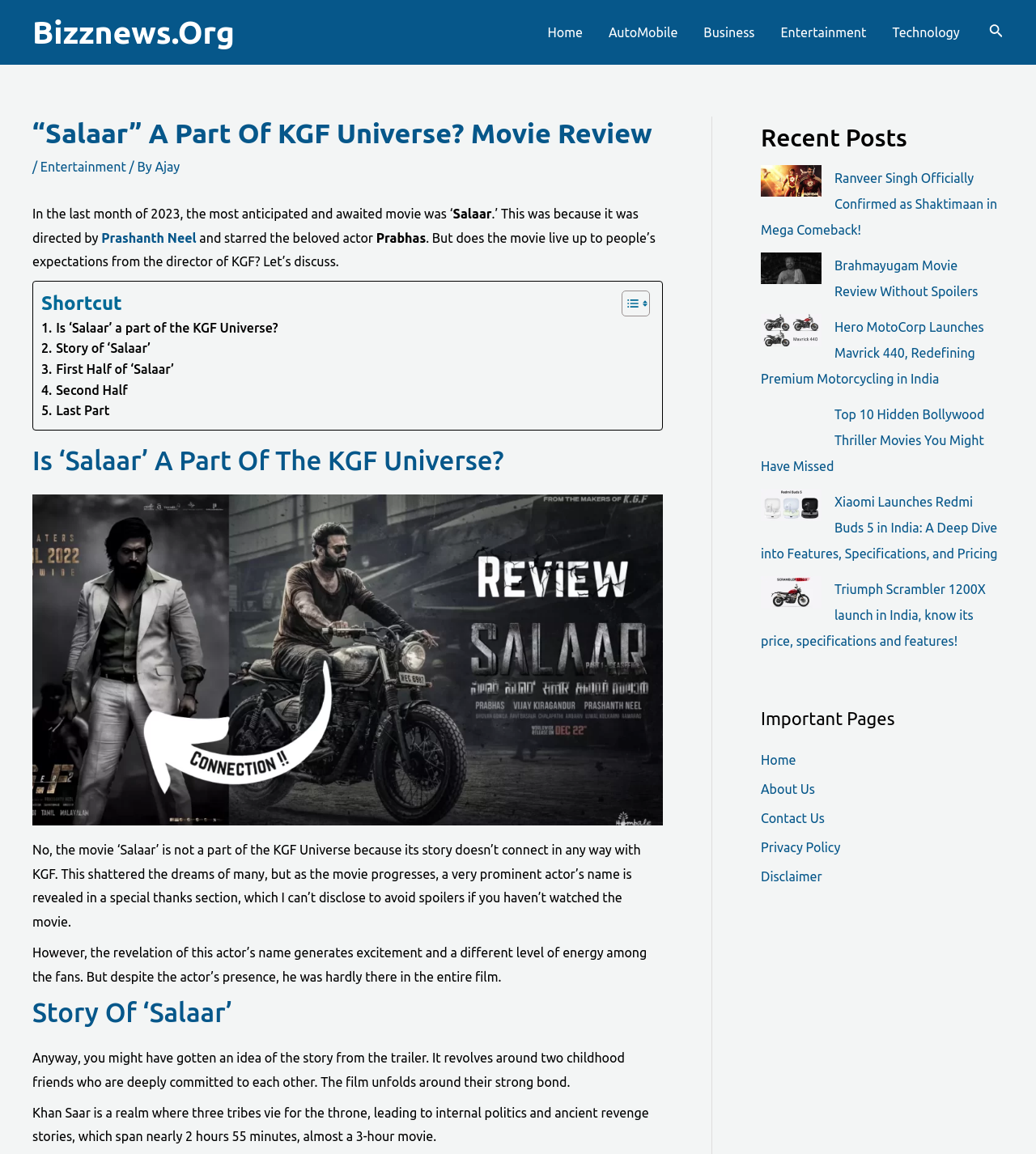Identify the bounding box coordinates of the region I need to click to complete this instruction: "Search for something using the search icon".

[0.955, 0.019, 0.969, 0.037]